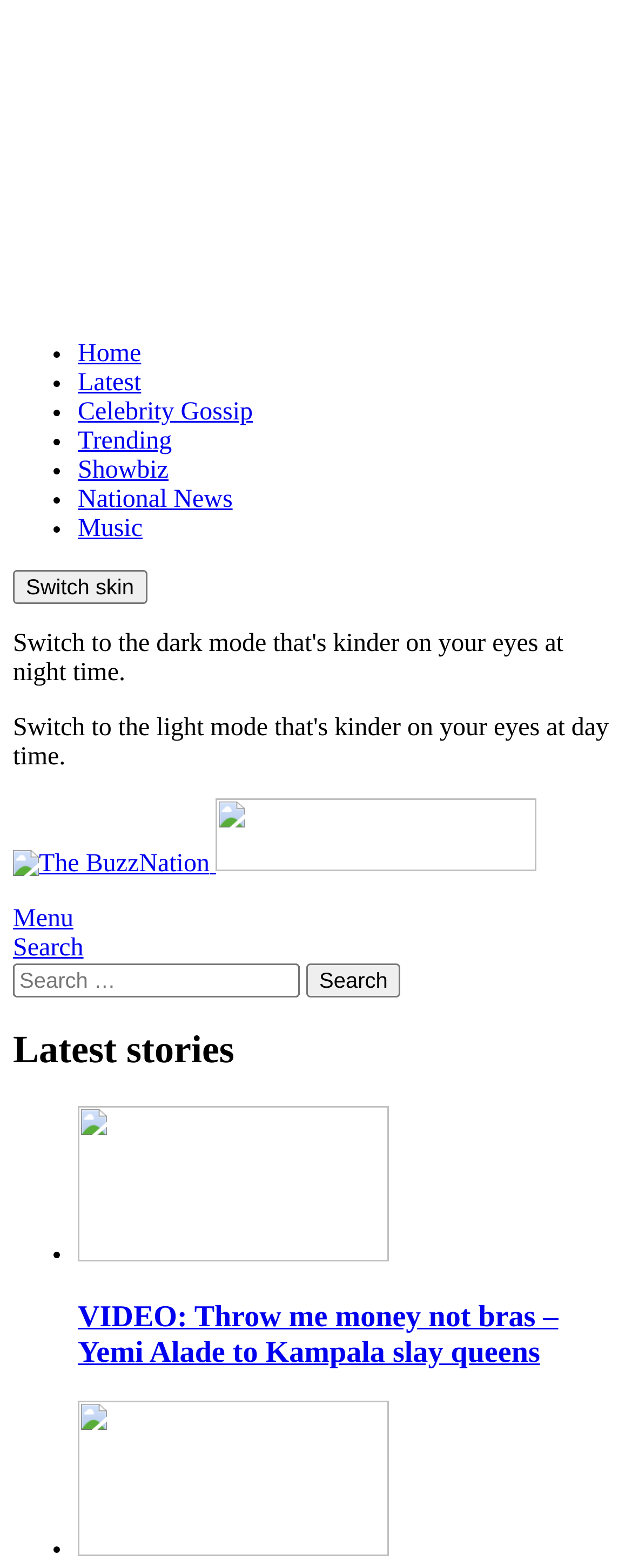Please identify the bounding box coordinates of the element on the webpage that should be clicked to follow this instruction: "Switch skin". The bounding box coordinates should be given as four float numbers between 0 and 1, formatted as [left, top, right, bottom].

[0.021, 0.364, 0.232, 0.385]